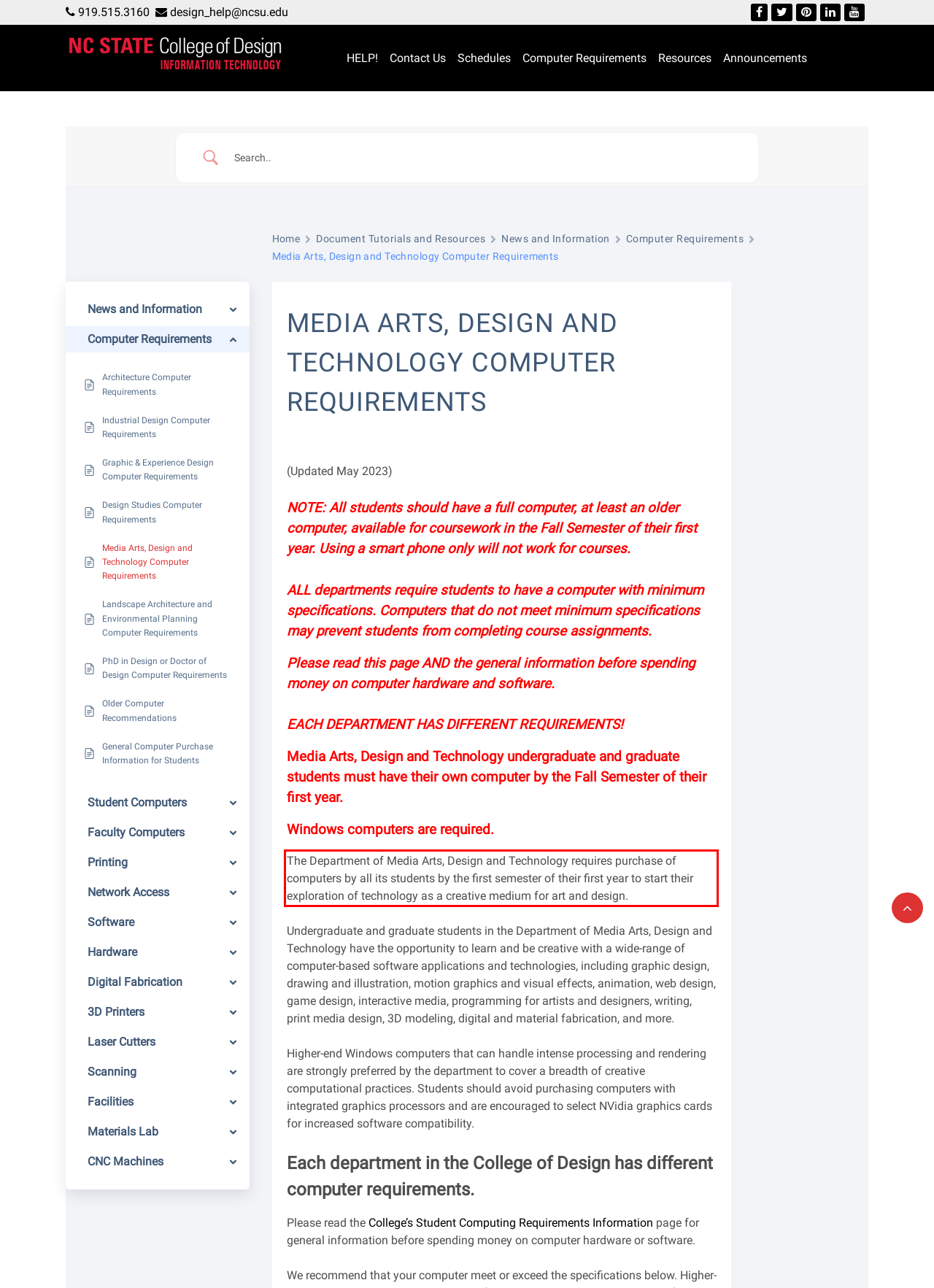Observe the screenshot of the webpage, locate the red bounding box, and extract the text content within it.

The Department of Media Arts, Design and Technology requires purchase of computers by all its students by the first semester of their first year to start their exploration of technology as a creative medium for art and design.